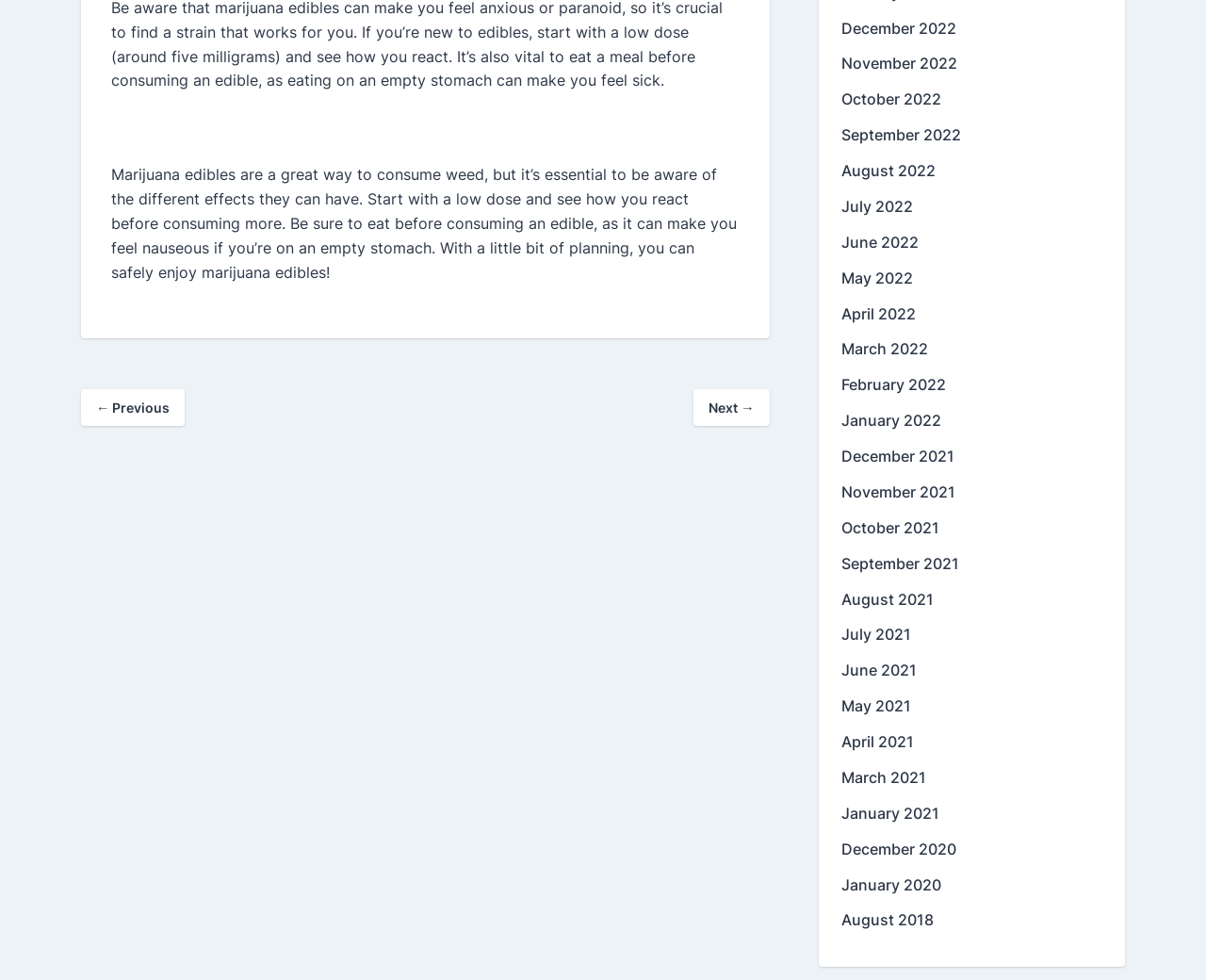Provide your answer in a single word or phrase: 
What is the topic of the webpage?

Marijuana edibles